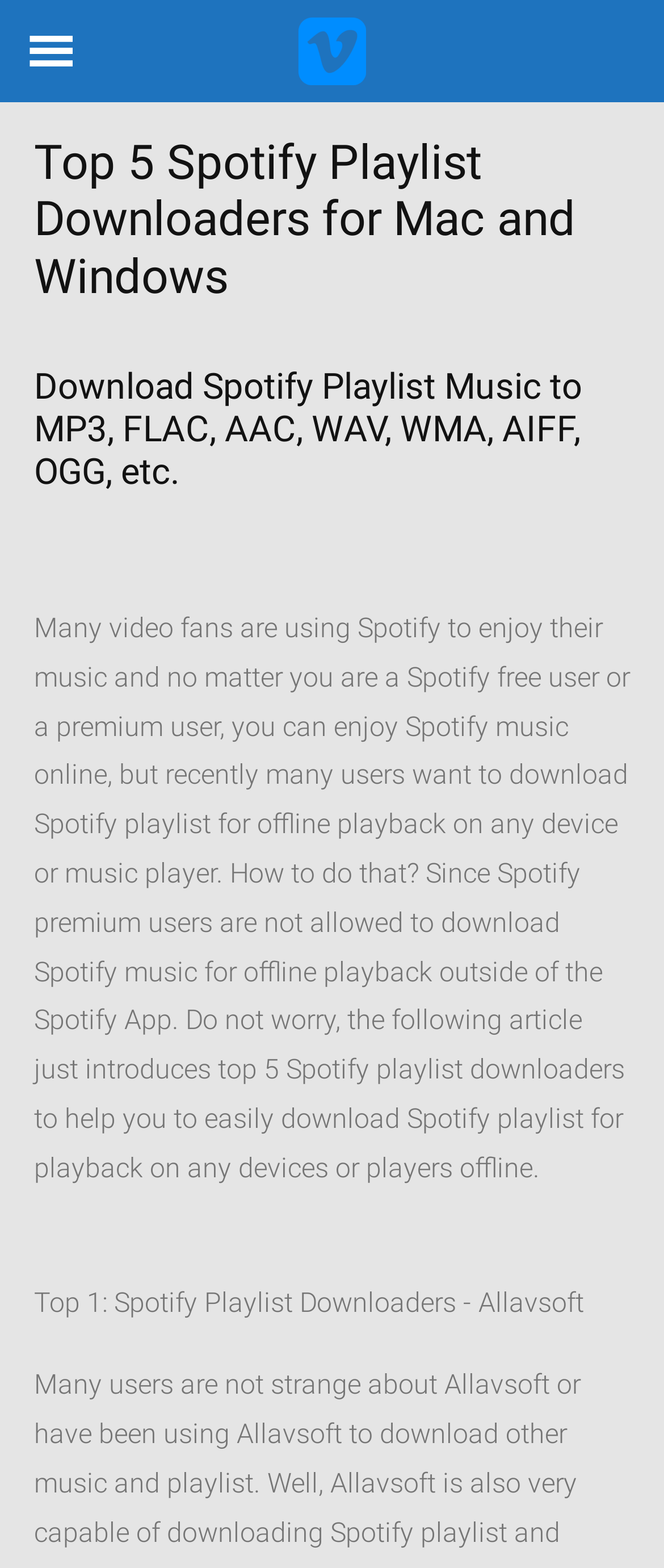Utilize the details in the image to give a detailed response to the question: What formats can the downloaded Spotify music be converted to?

The downloaded Spotify music can be converted to various formats, including MP3, FLAC, AAC, WAV, WMA, AIFF, OGG, etc., as mentioned in the heading 'Download Spotify Playlist Music to MP3, FLAC, AAC, WAV, WMA, AIFF, OGG, etc.'.